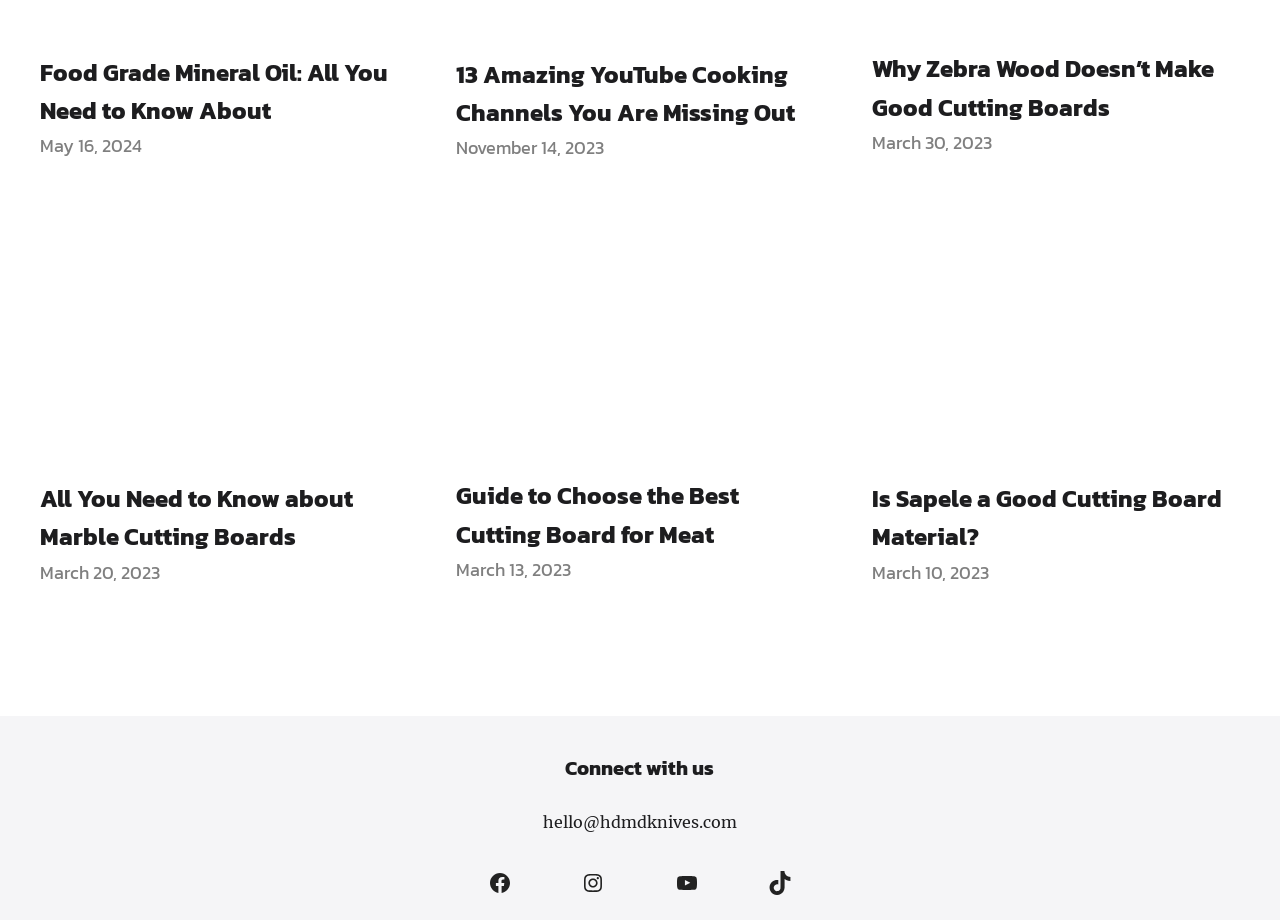Determine the bounding box coordinates for the clickable element to execute this instruction: "Contact us through email". Provide the coordinates as four float numbers between 0 and 1, i.e., [left, top, right, bottom].

[0.424, 0.882, 0.576, 0.904]